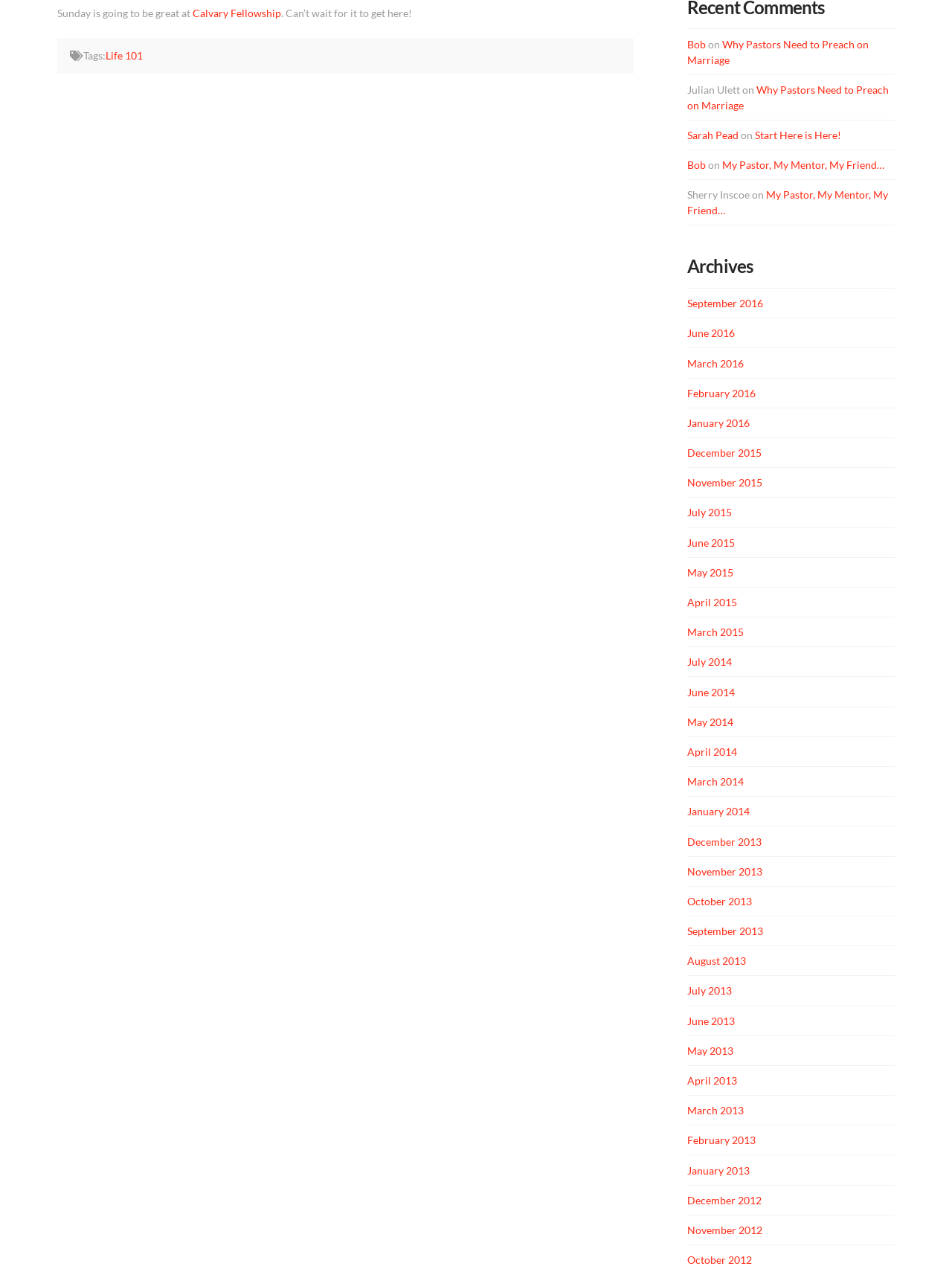Please specify the bounding box coordinates in the format (top-left x, top-left y, bottom-right x, bottom-right y), with all values as floating point numbers between 0 and 1. Identify the bounding box of the UI element described by: Start Here is Here!

[0.793, 0.101, 0.883, 0.111]